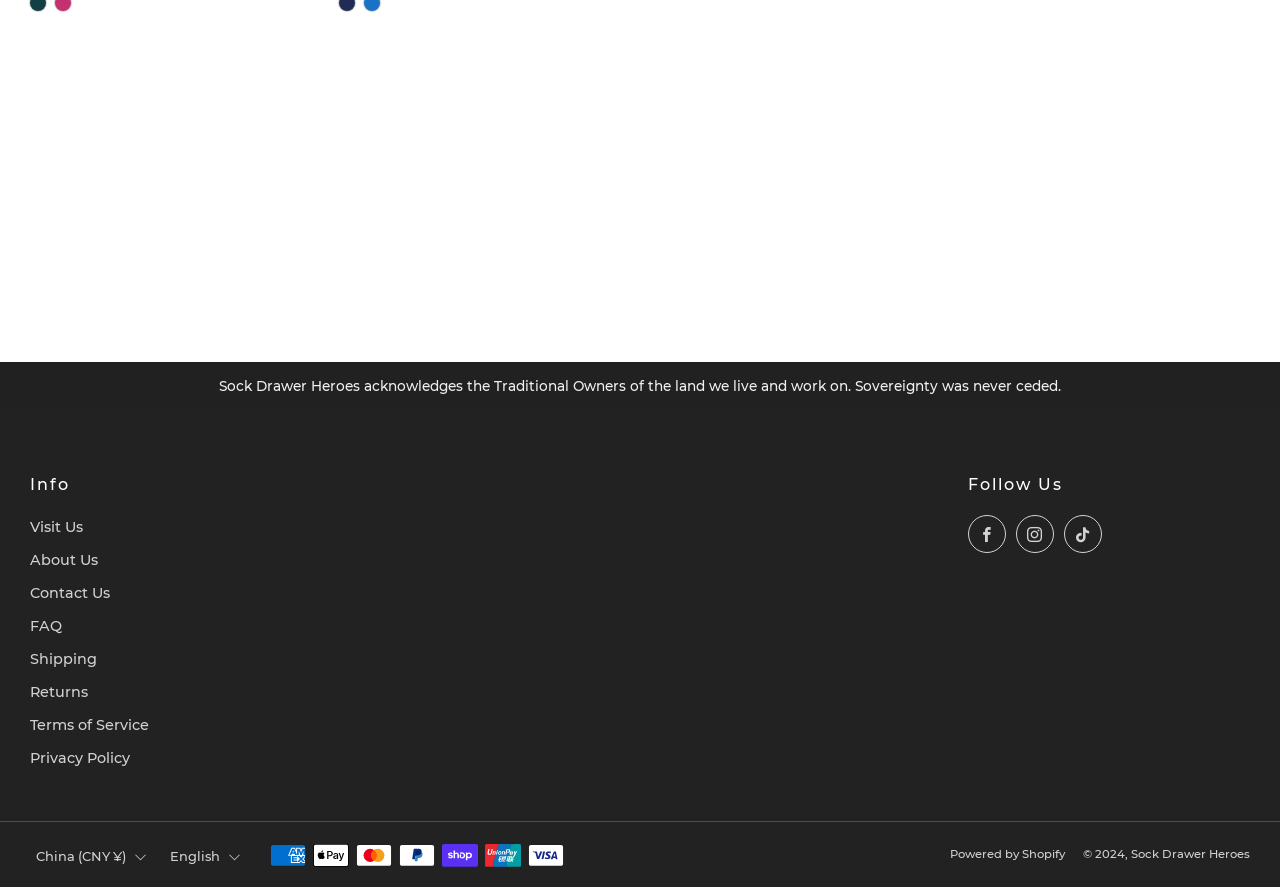Reply to the question with a single word or phrase:
What payment methods are accepted?

Multiple